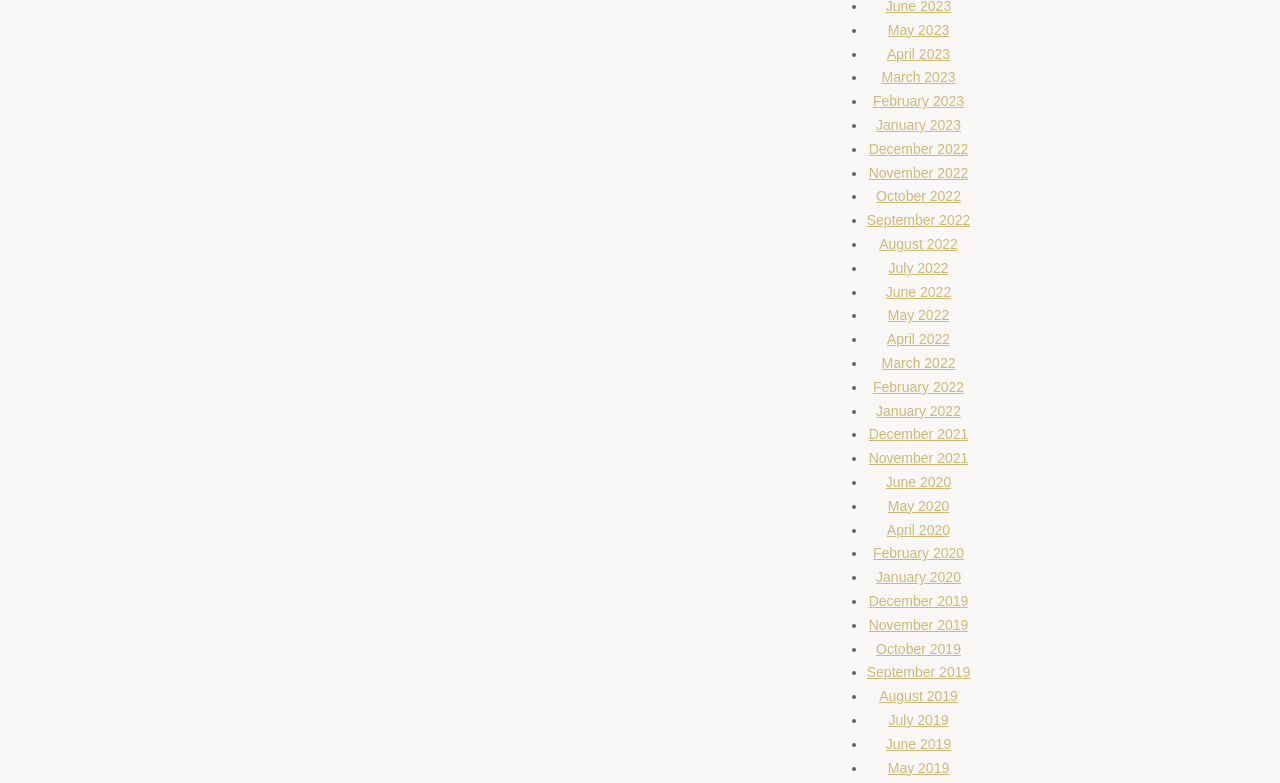Provide a short answer to the following question with just one word or phrase: Are the months listed in chronological order?

Yes